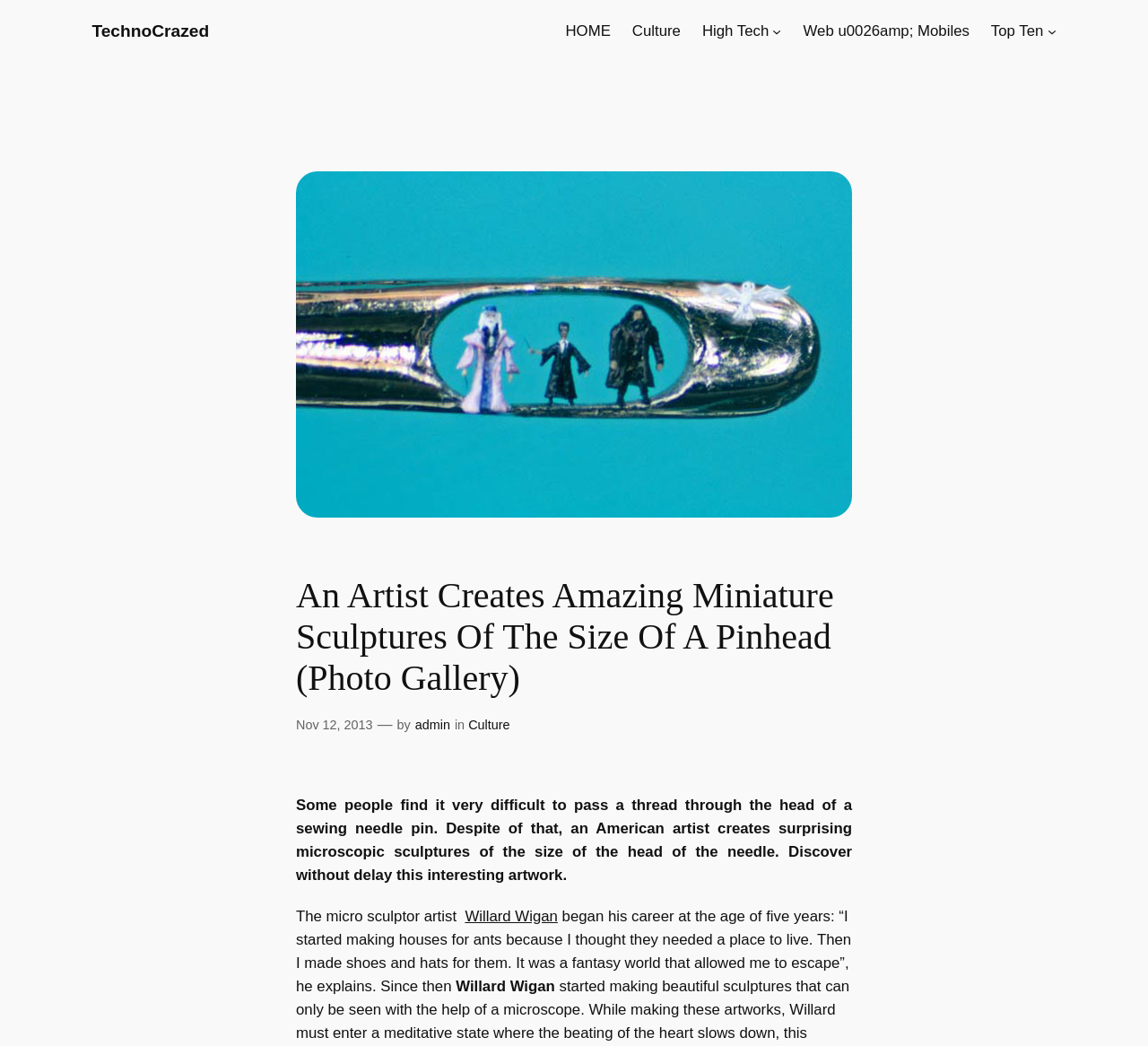Please identify the bounding box coordinates of the clickable region that I should interact with to perform the following instruction: "Learn more about 'Willard Wigan'". The coordinates should be expressed as four float numbers between 0 and 1, i.e., [left, top, right, bottom].

[0.405, 0.868, 0.486, 0.884]